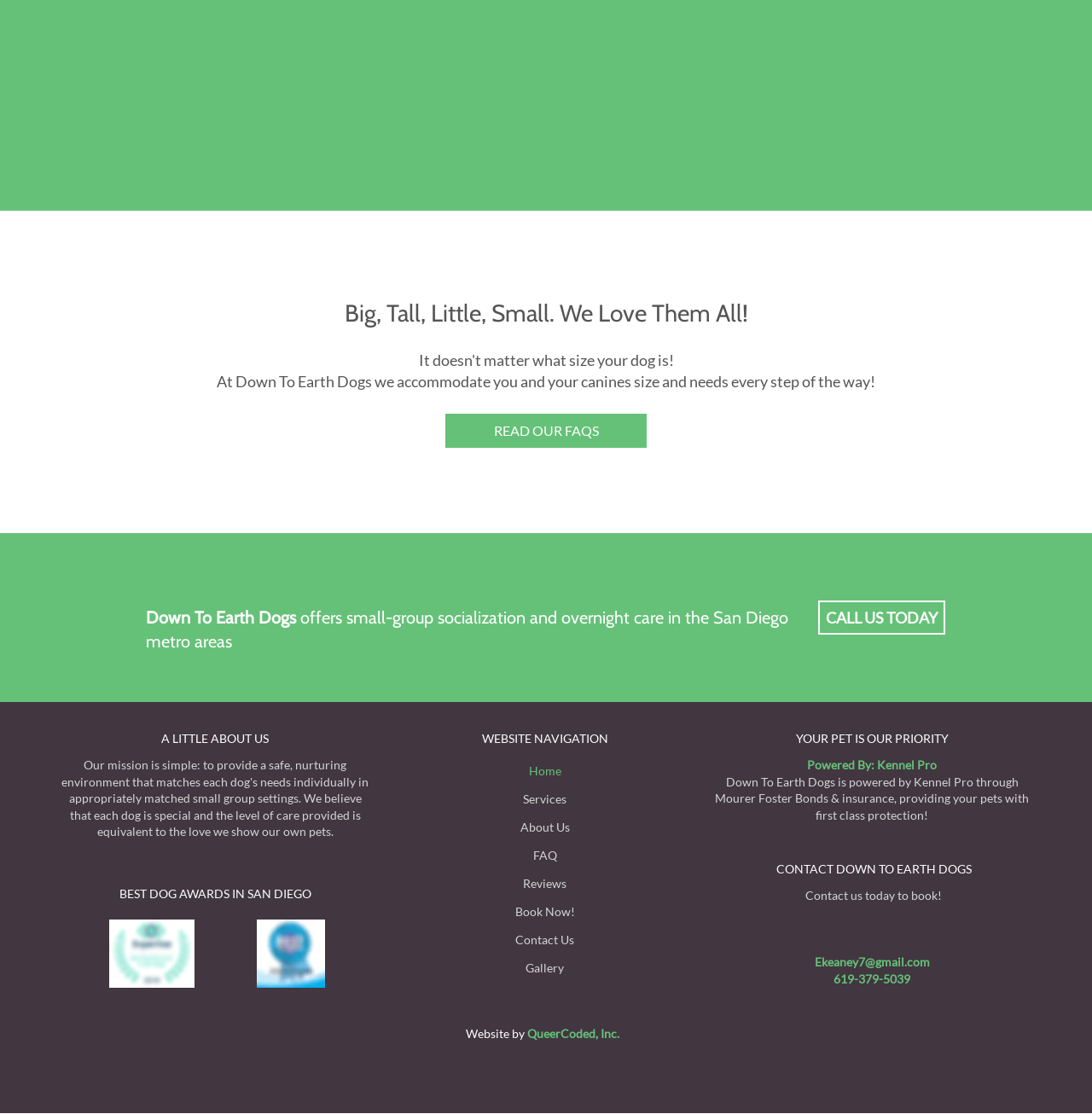Locate the bounding box coordinates of the area that needs to be clicked to fulfill the following instruction: "Visit the 'Home' page". The coordinates should be in the format of four float numbers between 0 and 1, namely [left, top, right, bottom].

[0.426, 0.498, 0.572, 0.523]